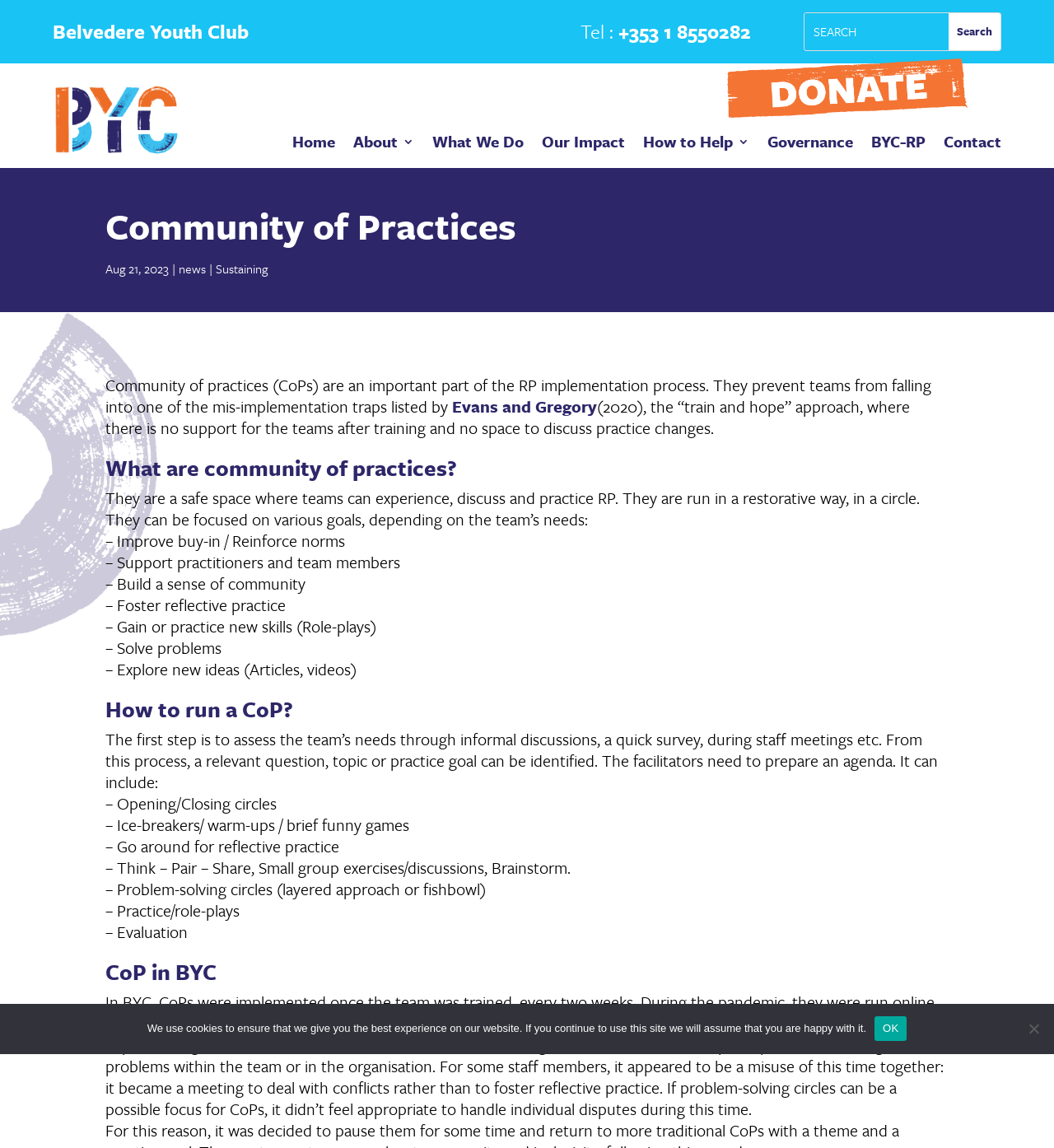Please respond in a single word or phrase: 
What is the main aim of the 'listening circles' in BYC?

For staff to voice challenges